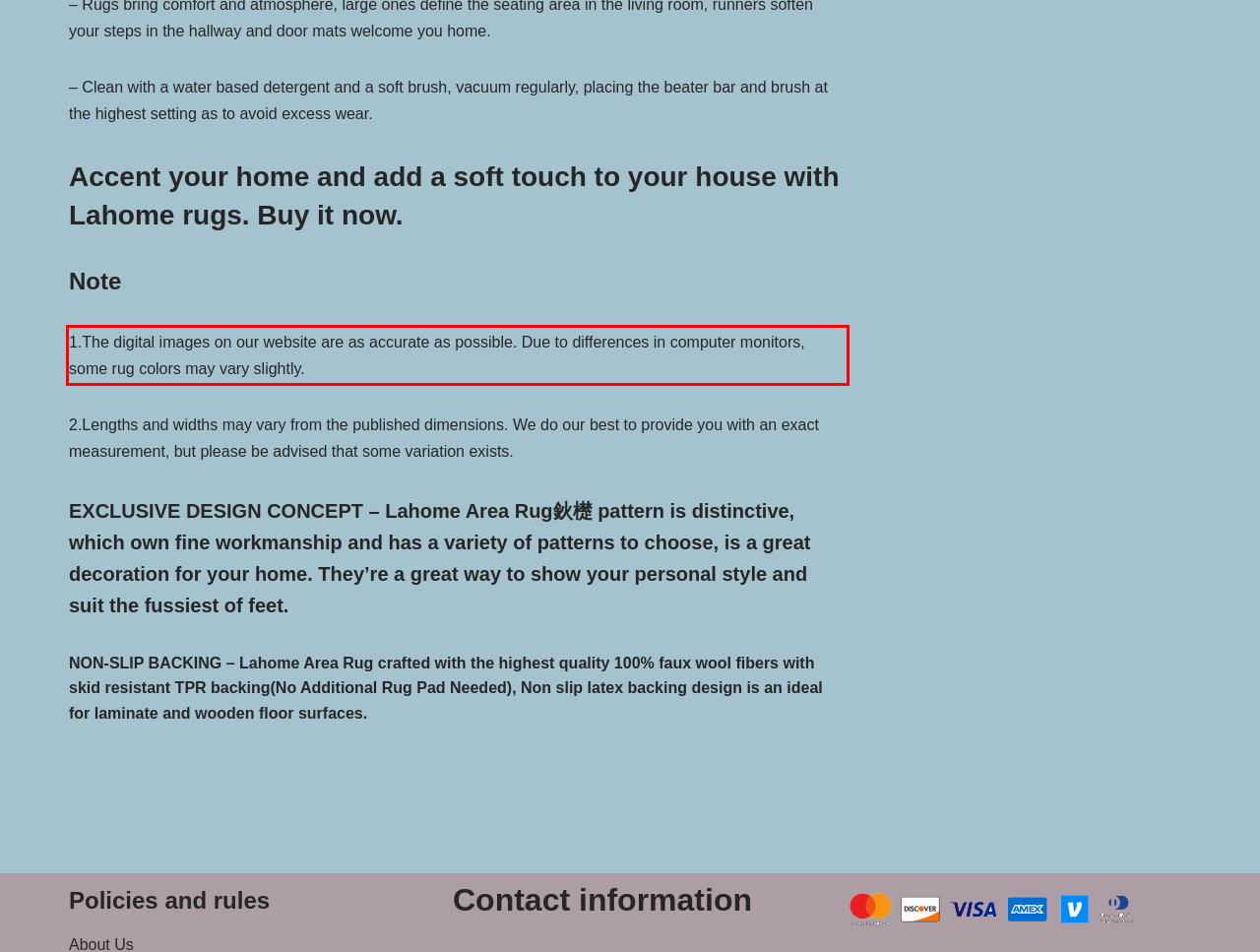Given a screenshot of a webpage with a red bounding box, extract the text content from the UI element inside the red bounding box.

1.The digital images on our website are as accurate as possible. Due to differences in computer monitors, some rug colors may vary slightly.